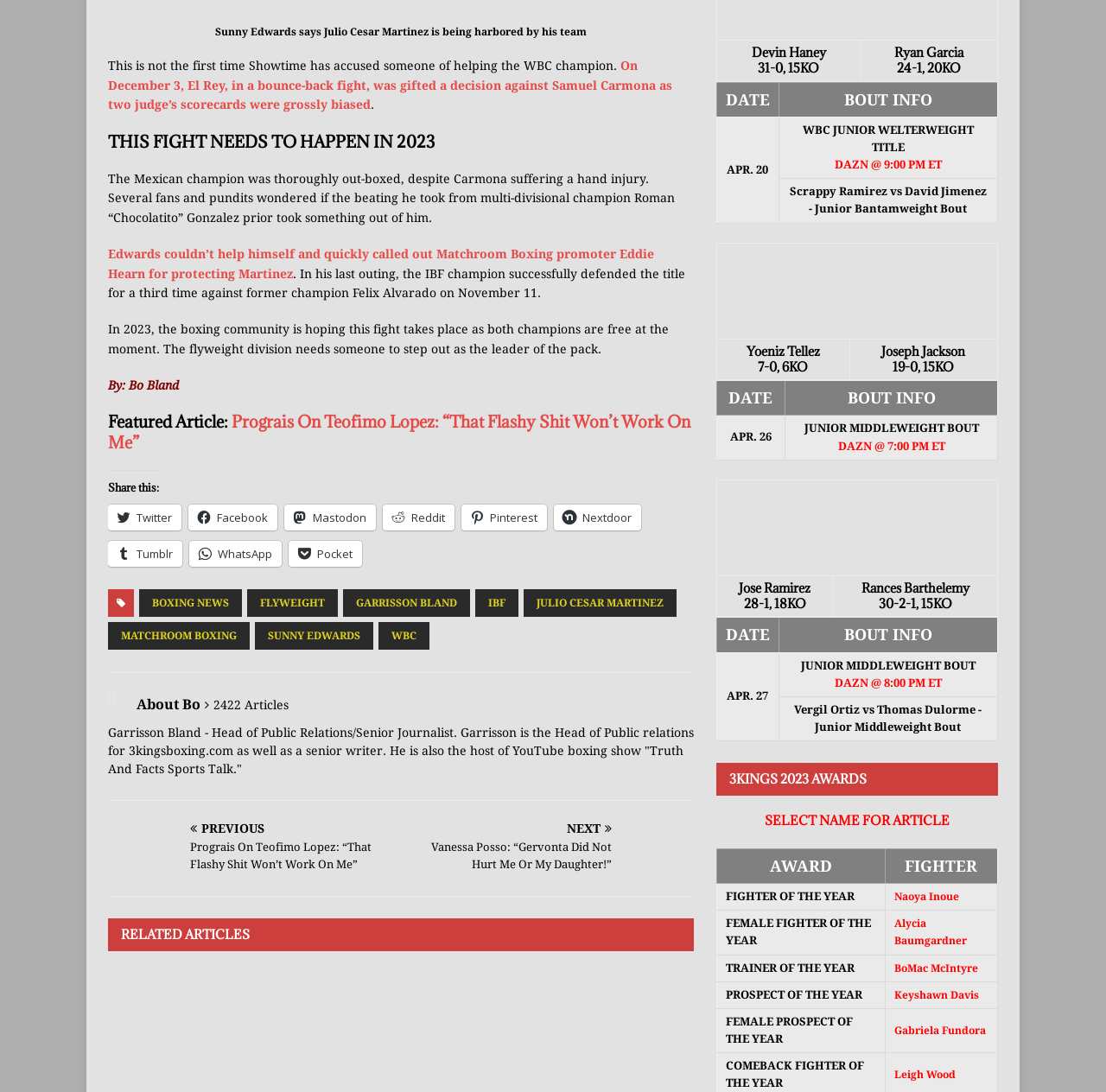What is the title of the article?
Look at the image and answer the question with a single word or phrase.

THIS FIGHT NEEDS TO HAPPEN IN 2023